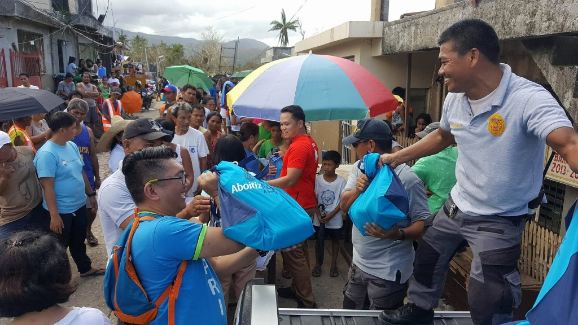Thoroughly describe everything you see in the image.

The image captures a heartwarming scene of community support during a relief distribution event organized by AP Renewables, Inc. Following the devastation of Typhoon Nina, volunteers and team members from the Aboitiz Group come together to provide much-needed assistance to affected families in Tiwi, Albay. 

In the foreground, a group of volunteers can be seen actively participating in the distribution of relief goods. One volunteer, wearing glasses and an orange backpack, is engaging with another onlookers, smiling as they take part in the efforts. The clearly labeled bags, emblazoned with the Aboitiz name, signify the items being distributed, which include essential supplies like food and water. 

The atmosphere is lively, with many community members gathered around, some holding umbrellas to shield themselves from the sun, emphasizing the collective spirit of resilience among the locals. This scene showcases not only the efforts of the volunteers but also the gratitude and relief of the families receiving assistance, highlighting the commitment of the Aboitiz Foundation to support host communities in times of need.